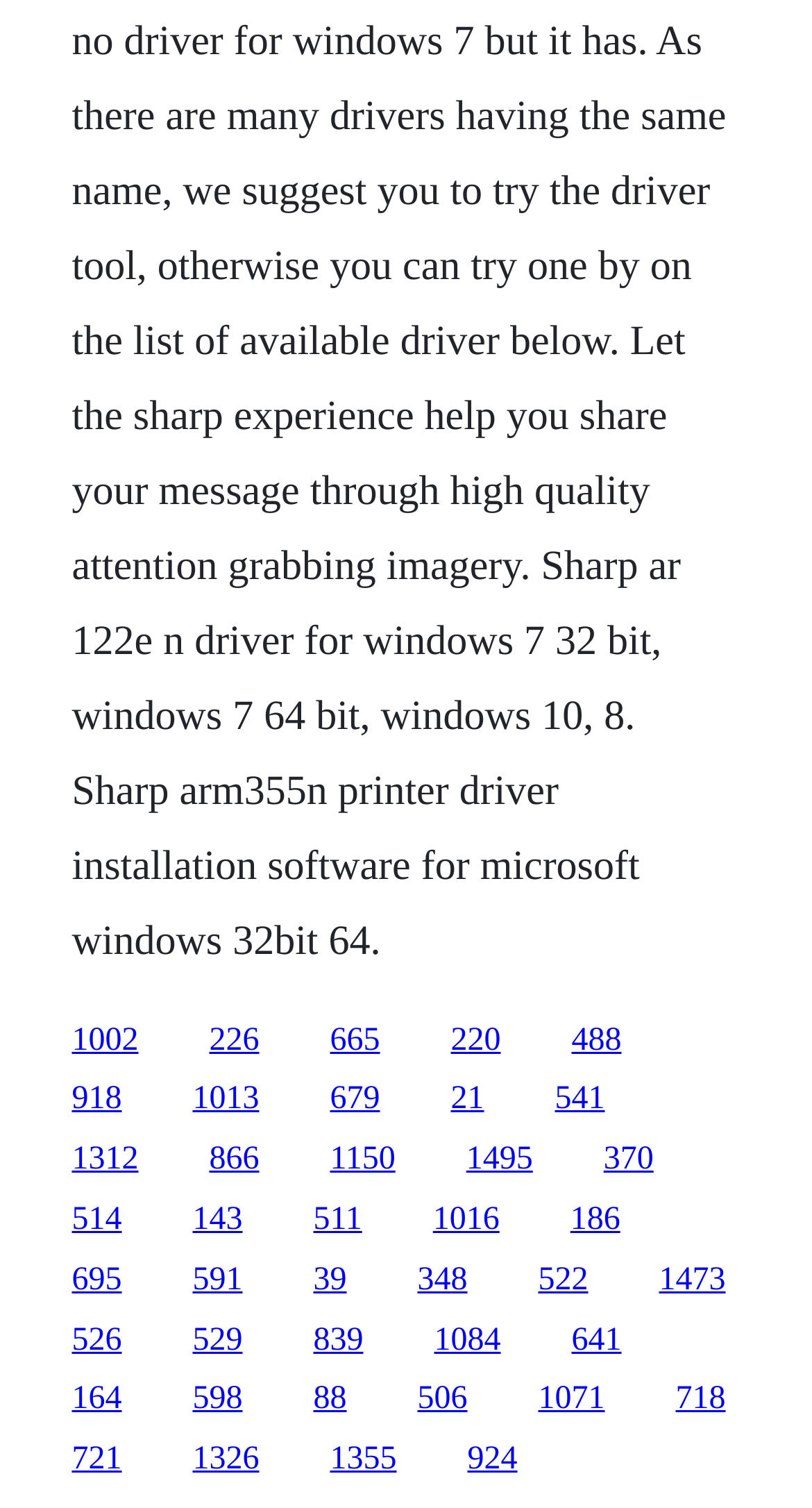Identify the bounding box coordinates for the element that needs to be clicked to fulfill this instruction: "visit the second link". Provide the coordinates in the format of four float numbers between 0 and 1: [left, top, right, bottom].

[0.258, 0.678, 0.319, 0.701]